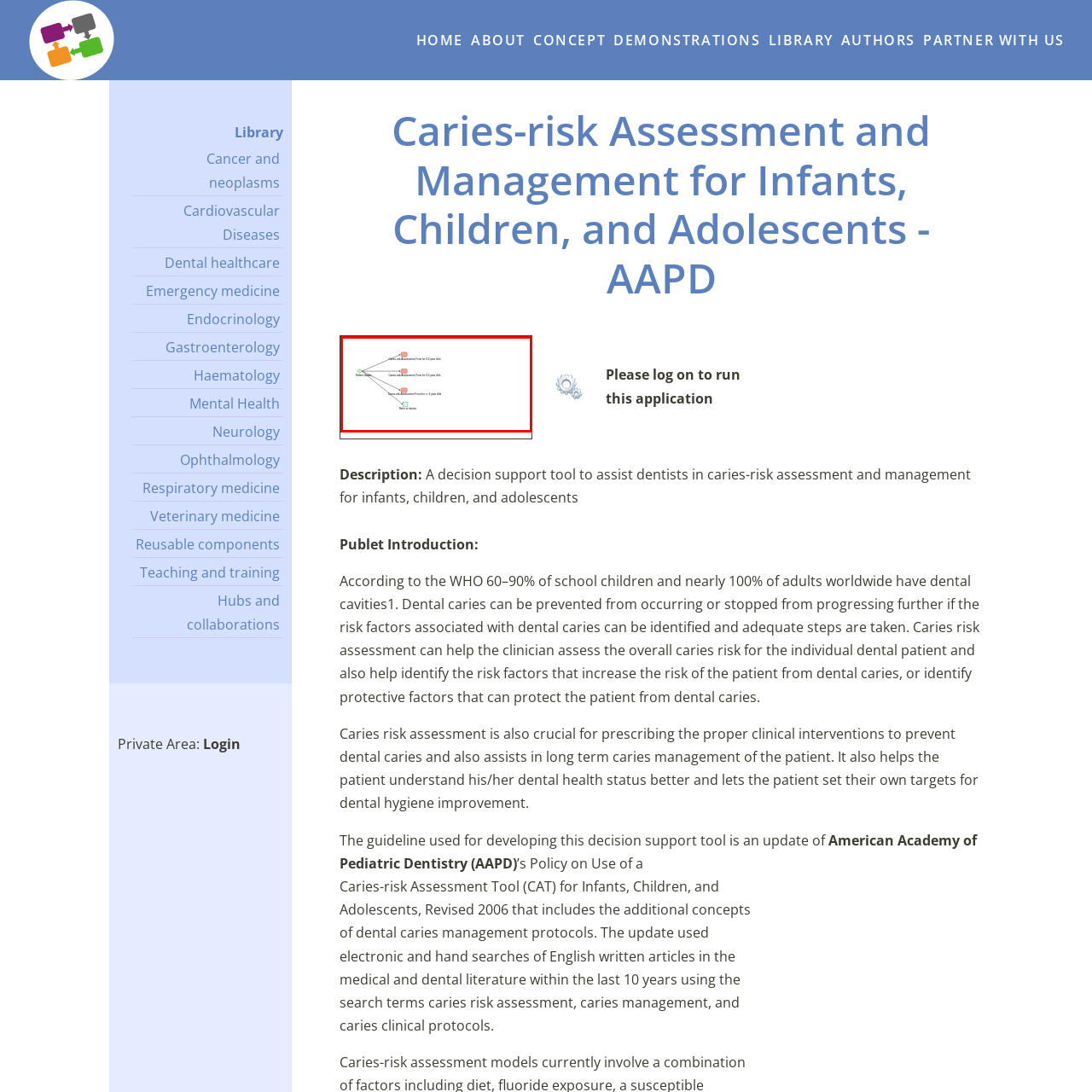Offer an in-depth description of the image encased within the red bounding lines.

The image depicts a flowchart or diagram related to caries risk assessment and management, specifically for infants, children, and adolescents. It illustrates the pathways and processes involved in evaluating dental health and determining the appropriate interventions for preventing dental caries. Key elements shown in the diagram include various assessment tools and management strategies aimed at addressing dental issues effectively. This visual representation serves to guide dental professionals in making informed decisions about patient care and treatment plans, enhancing the understanding of the clinical protocols necessary for effective dental healthcare delivery.